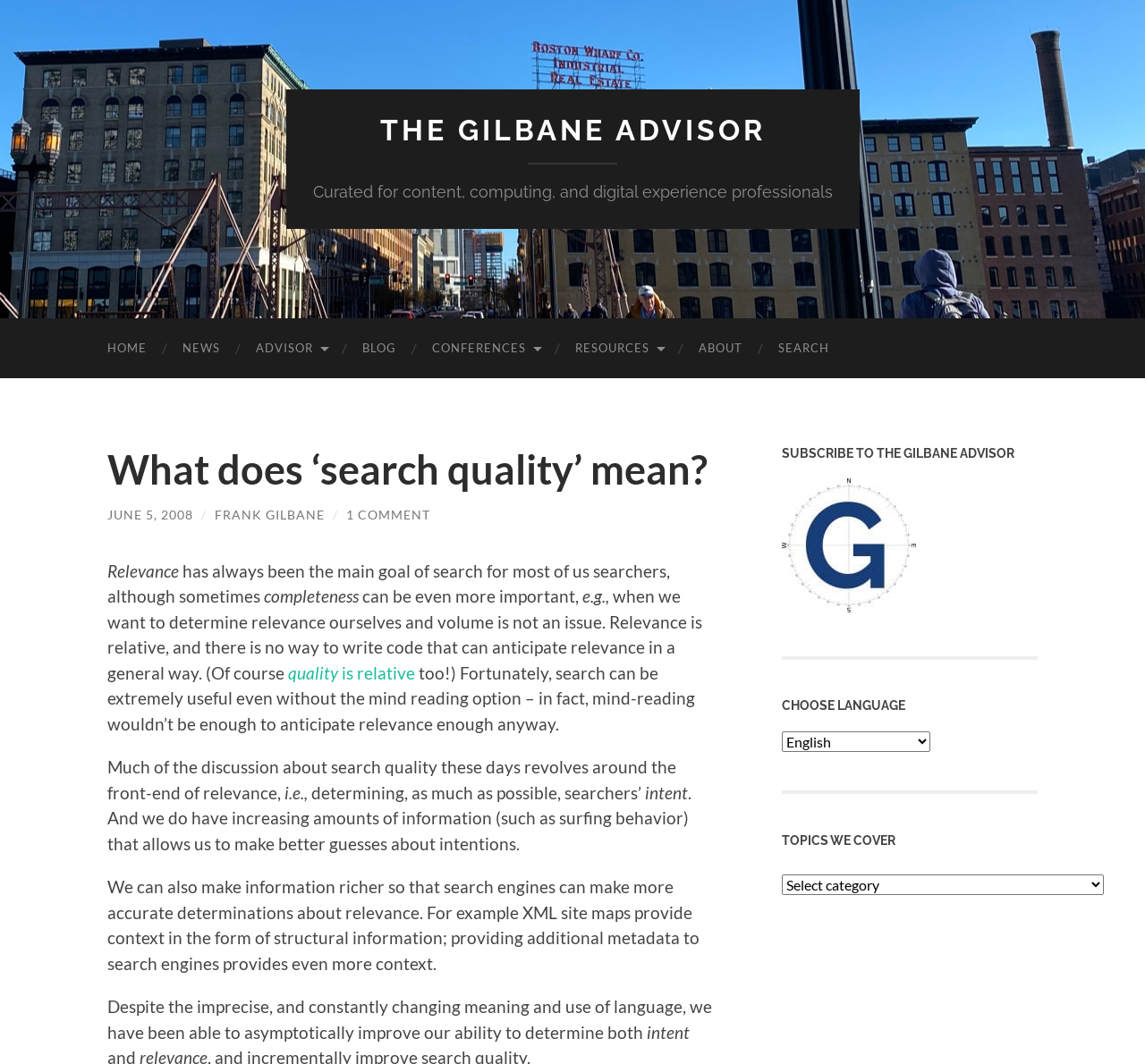What is the language of the webpage?
Use the image to answer the question with a single word or phrase.

English